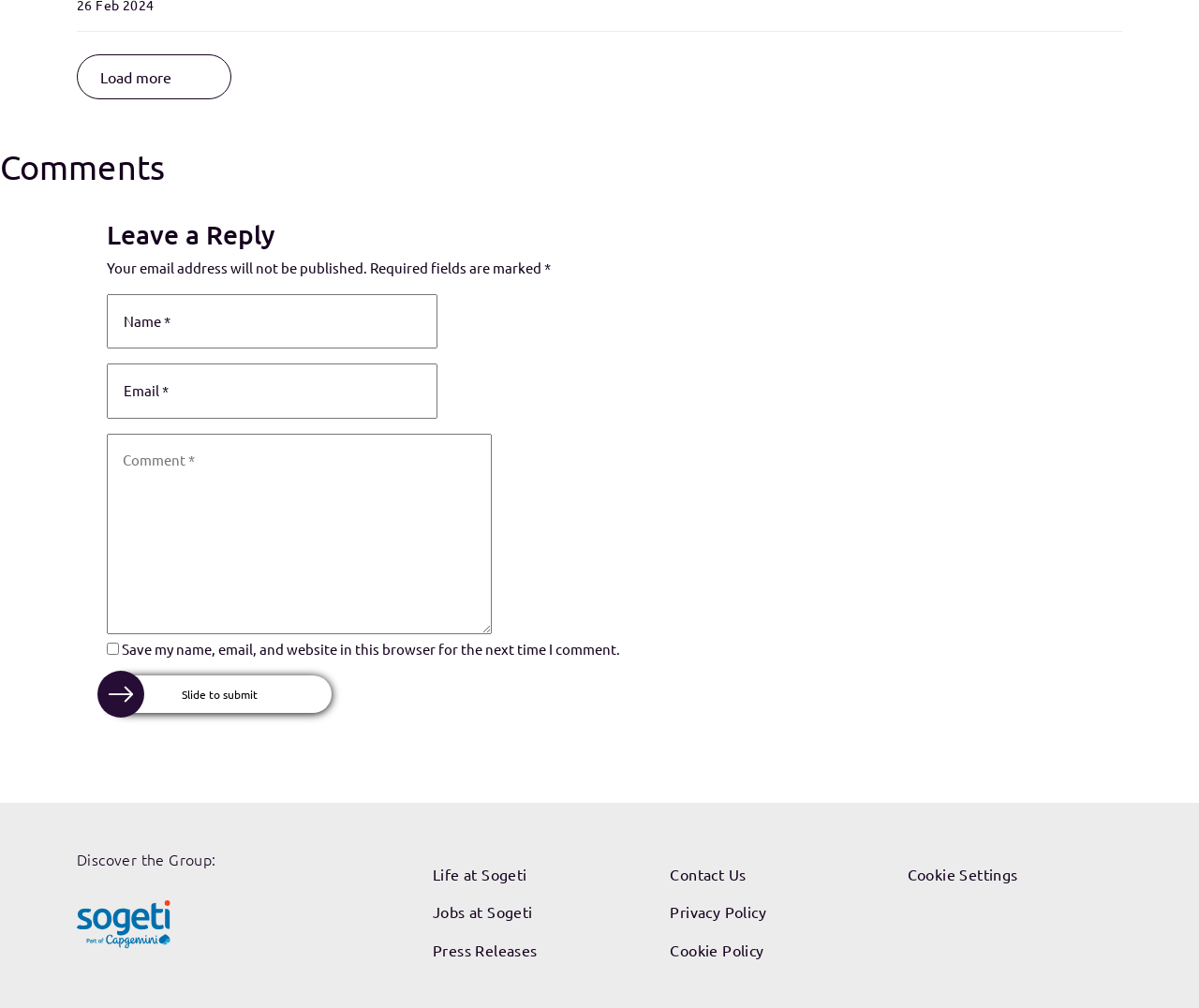Identify the bounding box coordinates necessary to click and complete the given instruction: "Click Load more".

[0.064, 0.053, 0.193, 0.098]